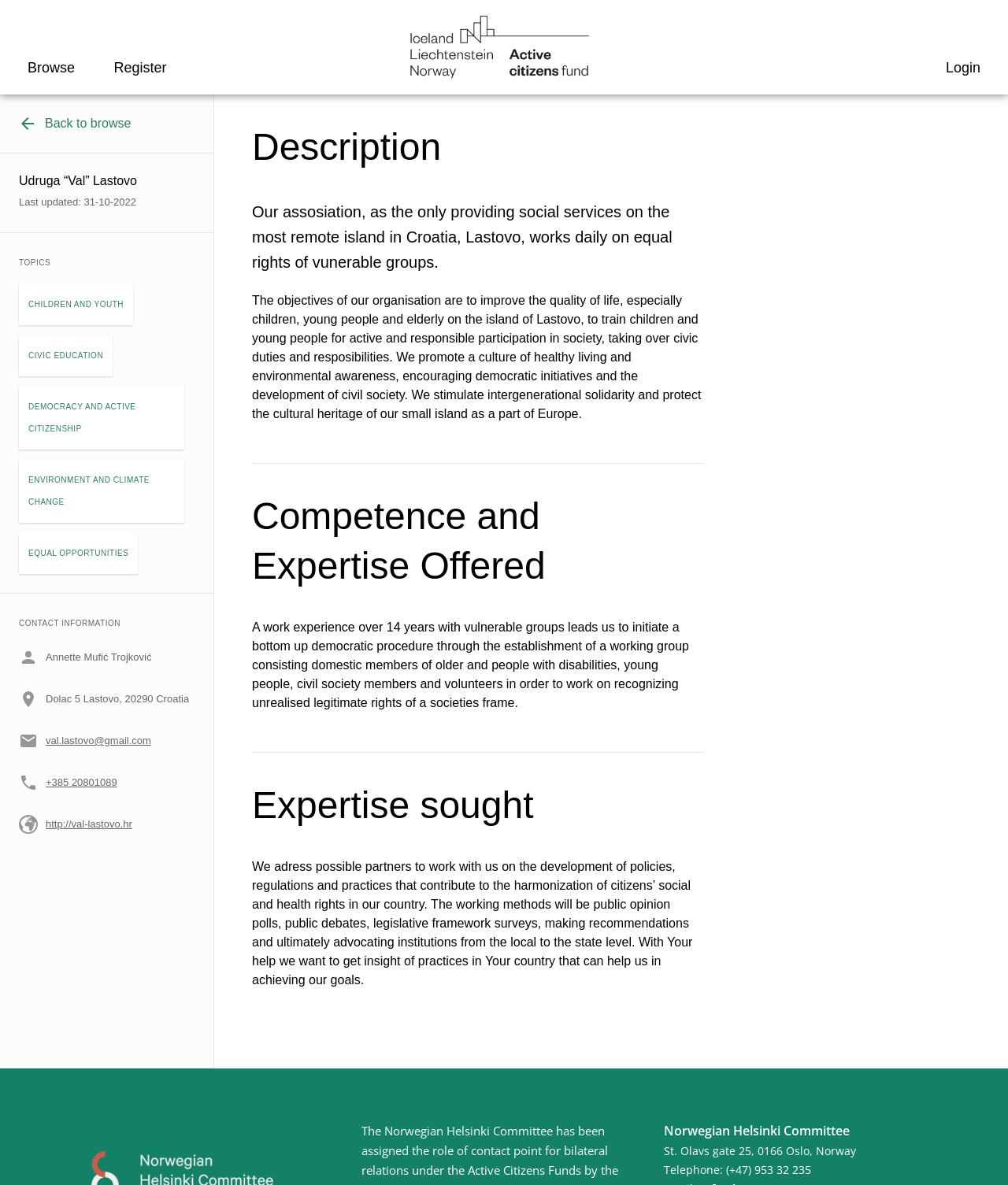Please locate the UI element described by "Equal opportunities" and provide its bounding box coordinates.

[0.019, 0.45, 0.137, 0.484]